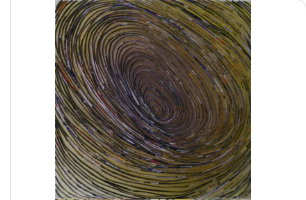What is the size of the canvas?
Based on the screenshot, give a detailed explanation to answer the question.

The caption states that the artwork is presented on a canvas with dimensions of 18 x 18 inches, which indicates the size of the canvas.